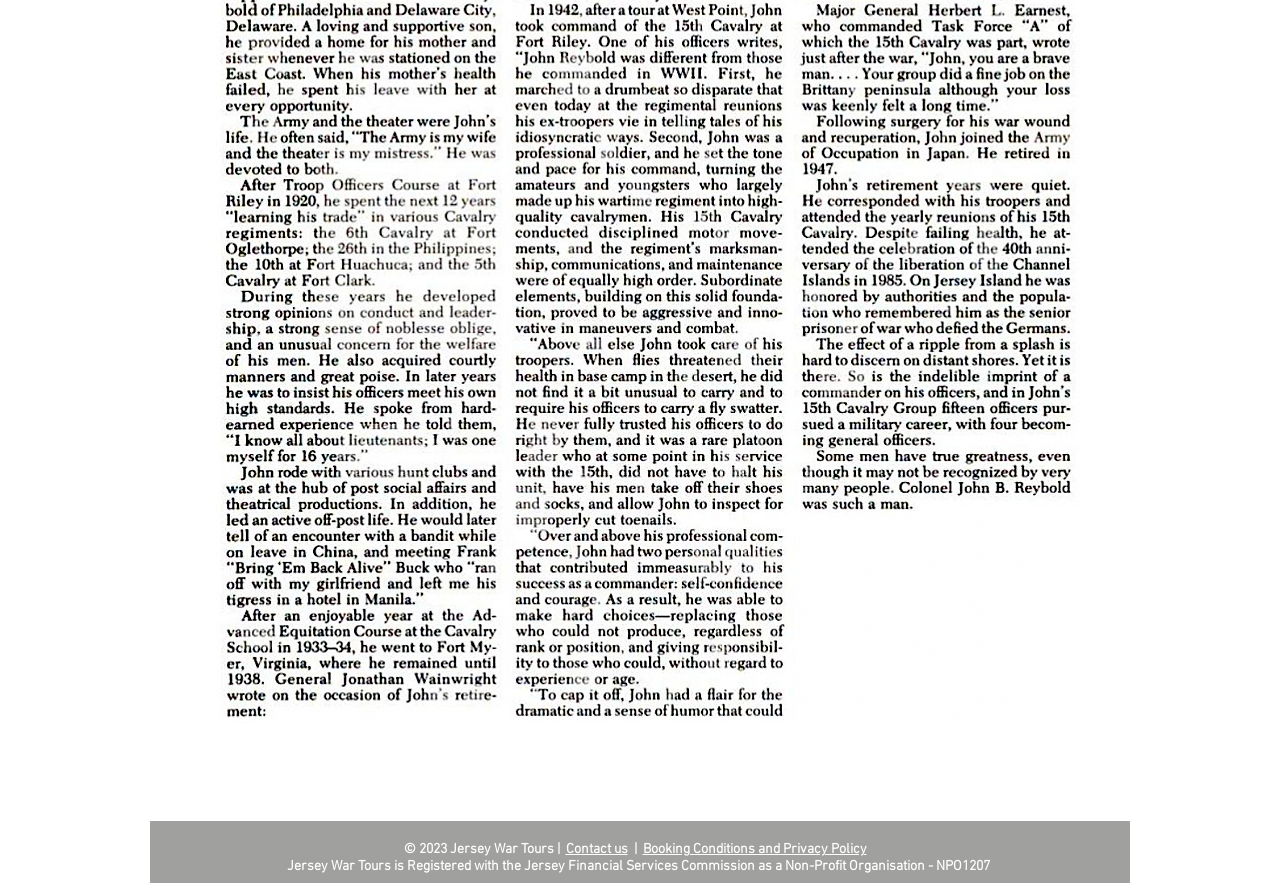Please provide a comprehensive response to the question below by analyzing the image: 
What is the registration number of Jersey War Tours?

At the bottom of the webpage, there is a sentence that states 'Jersey War Tours is Registered with the Jersey Financial Services Commission as a Non-Profit Organisation - NPO1207'. This indicates that the registration number of Jersey War Tours is NPO1207.